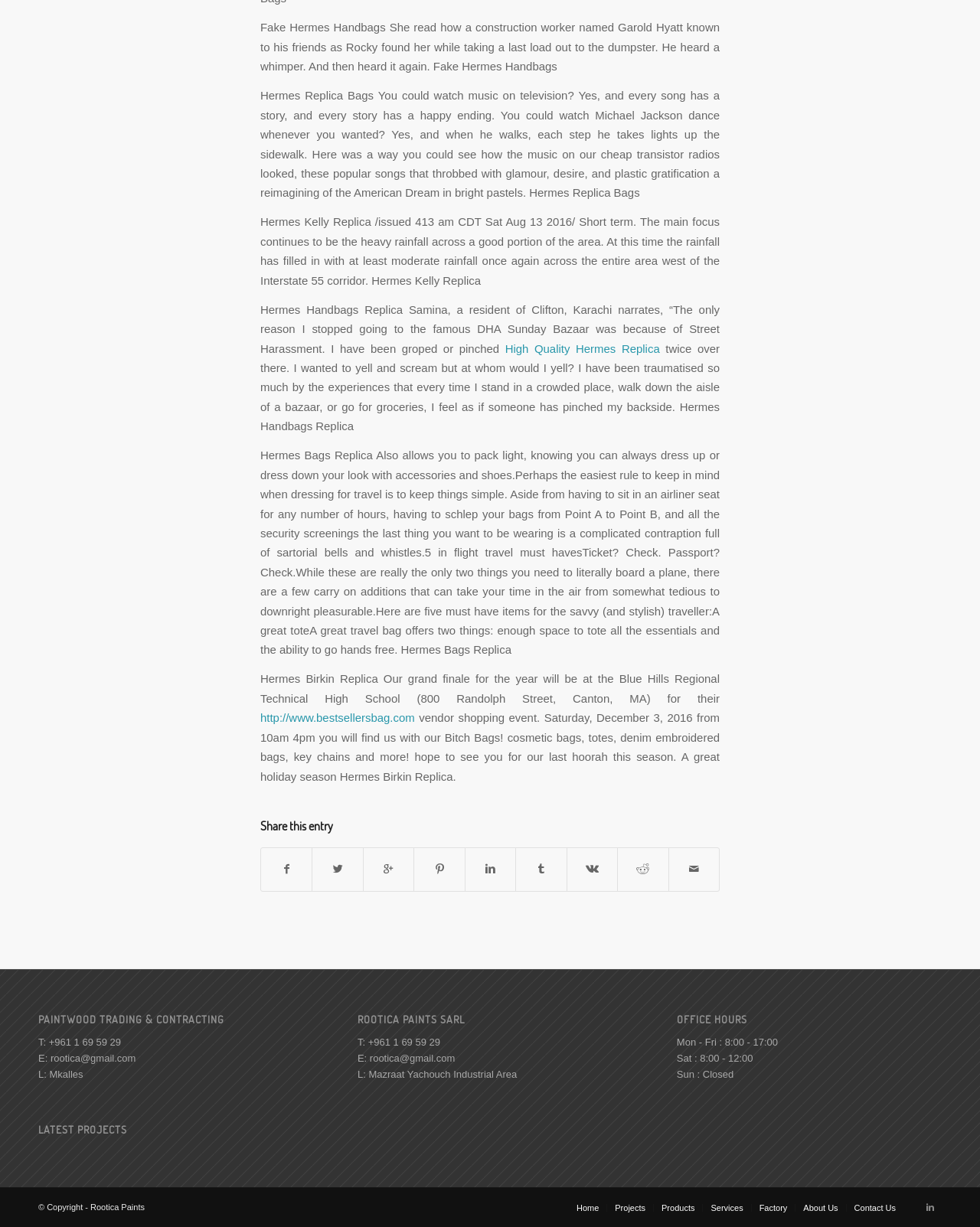Identify the bounding box coordinates for the UI element described as follows: "hello@highwayvineyard.org". Ensure the coordinates are four float numbers between 0 and 1, formatted as [left, top, right, bottom].

None